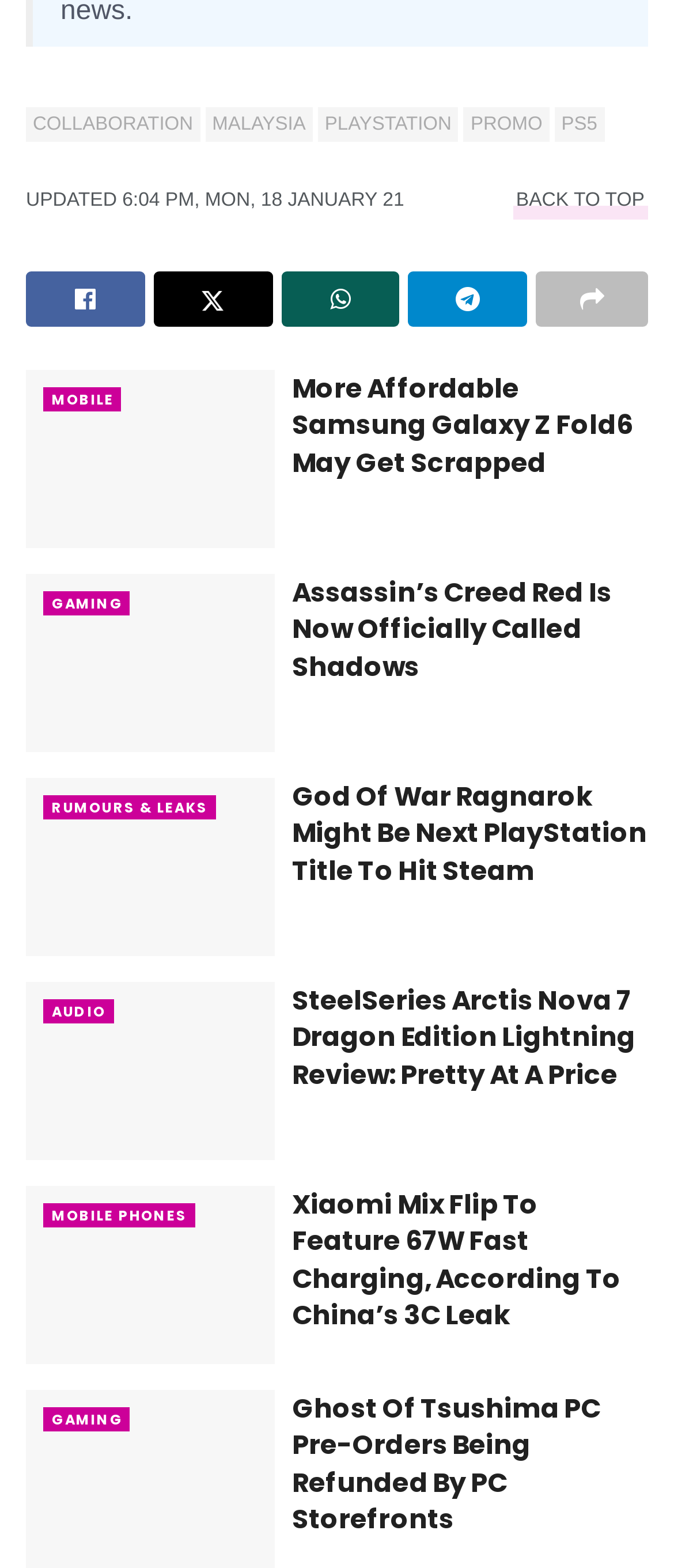Please mark the bounding box coordinates of the area that should be clicked to carry out the instruction: "Read about Home Improvement".

None